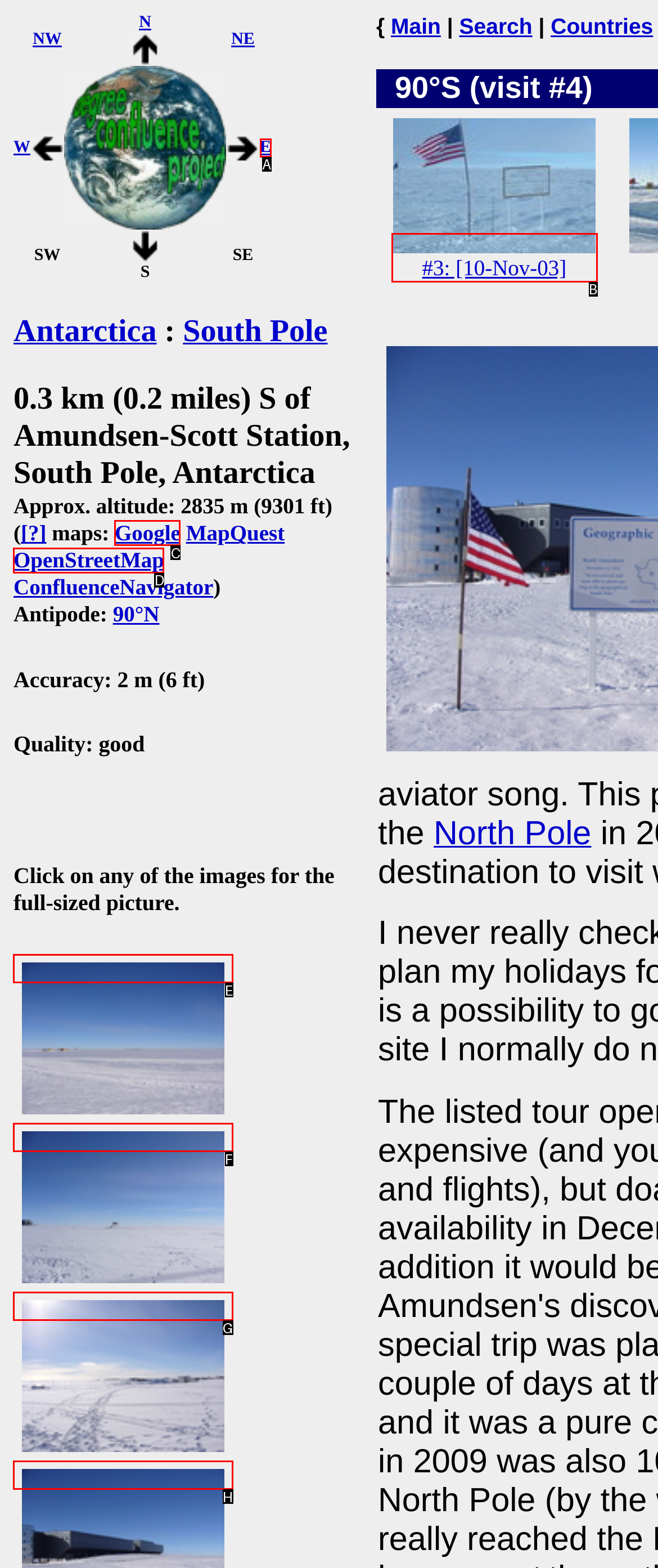Point out the letter of the HTML element you should click on to execute the task: Open the Google map
Reply with the letter from the given options.

C